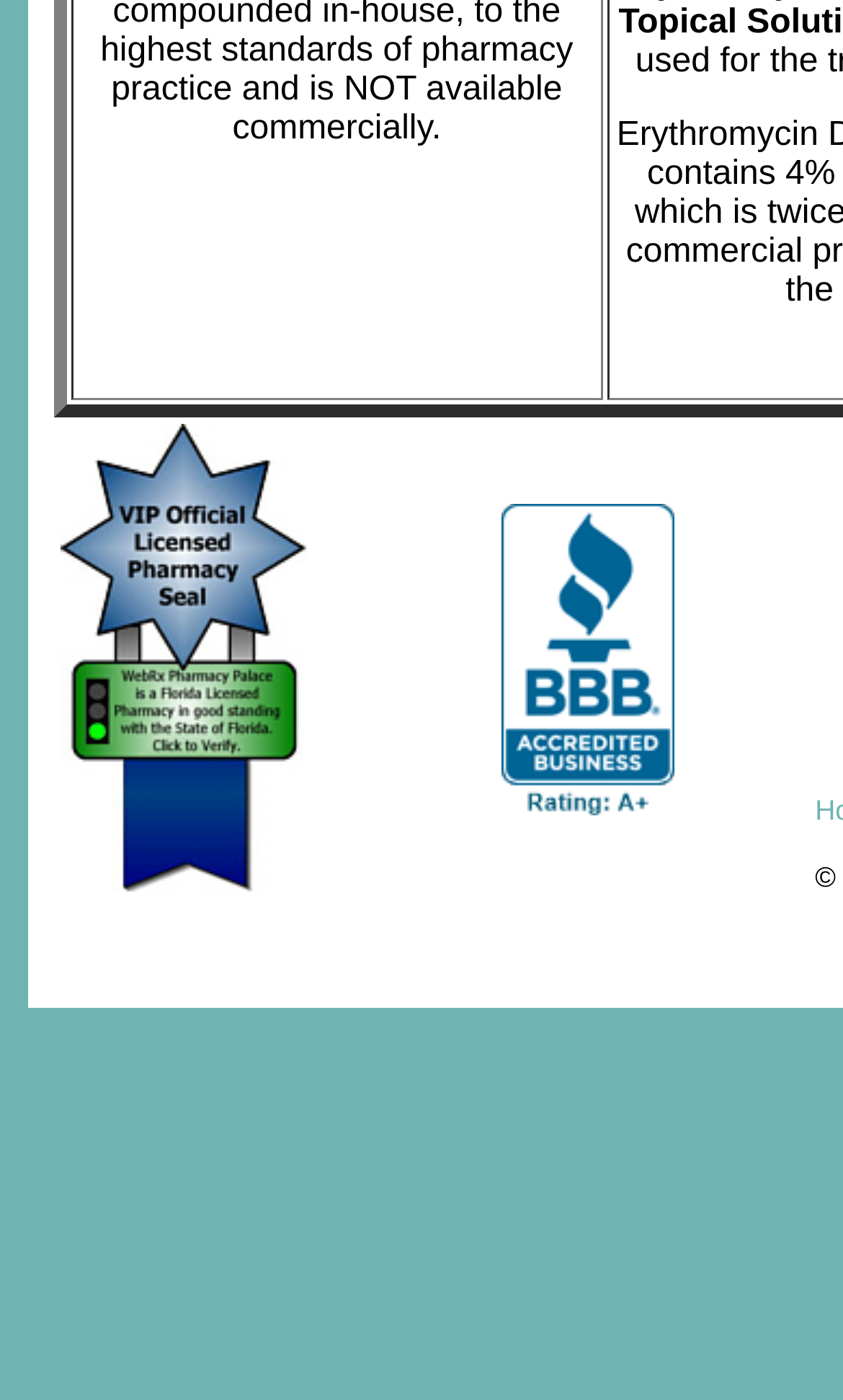Based on the element description: "title="RxPalace, Pharmacy, Sarasota, FL"", identify the bounding box coordinates for this UI element. The coordinates must be four float numbers between 0 and 1, listed as [left, top, right, bottom].

[0.595, 0.359, 0.8, 0.582]